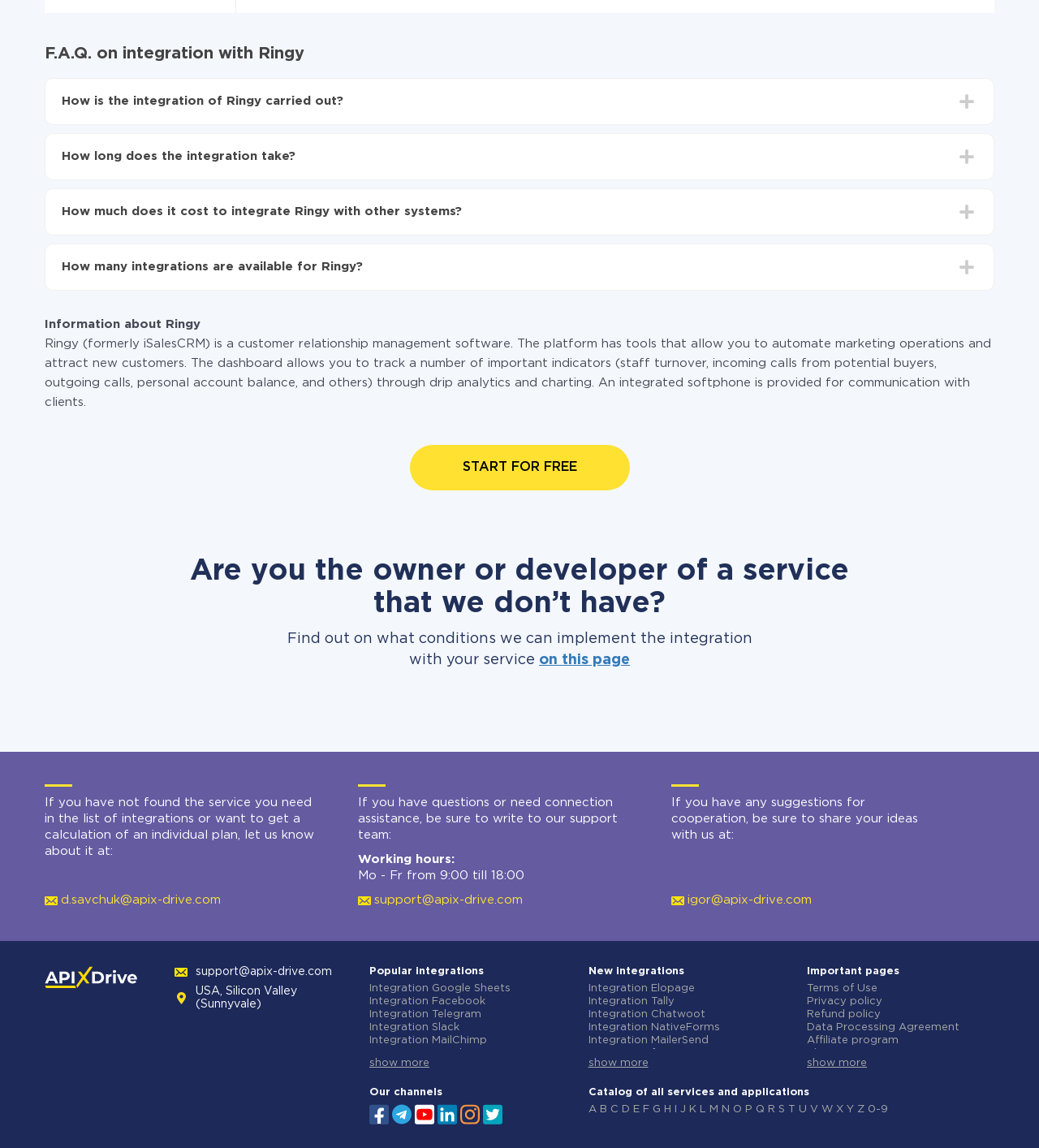Specify the bounding box coordinates of the area to click in order to follow the given instruction: "Learn about Ringy."

[0.043, 0.278, 0.193, 0.287]